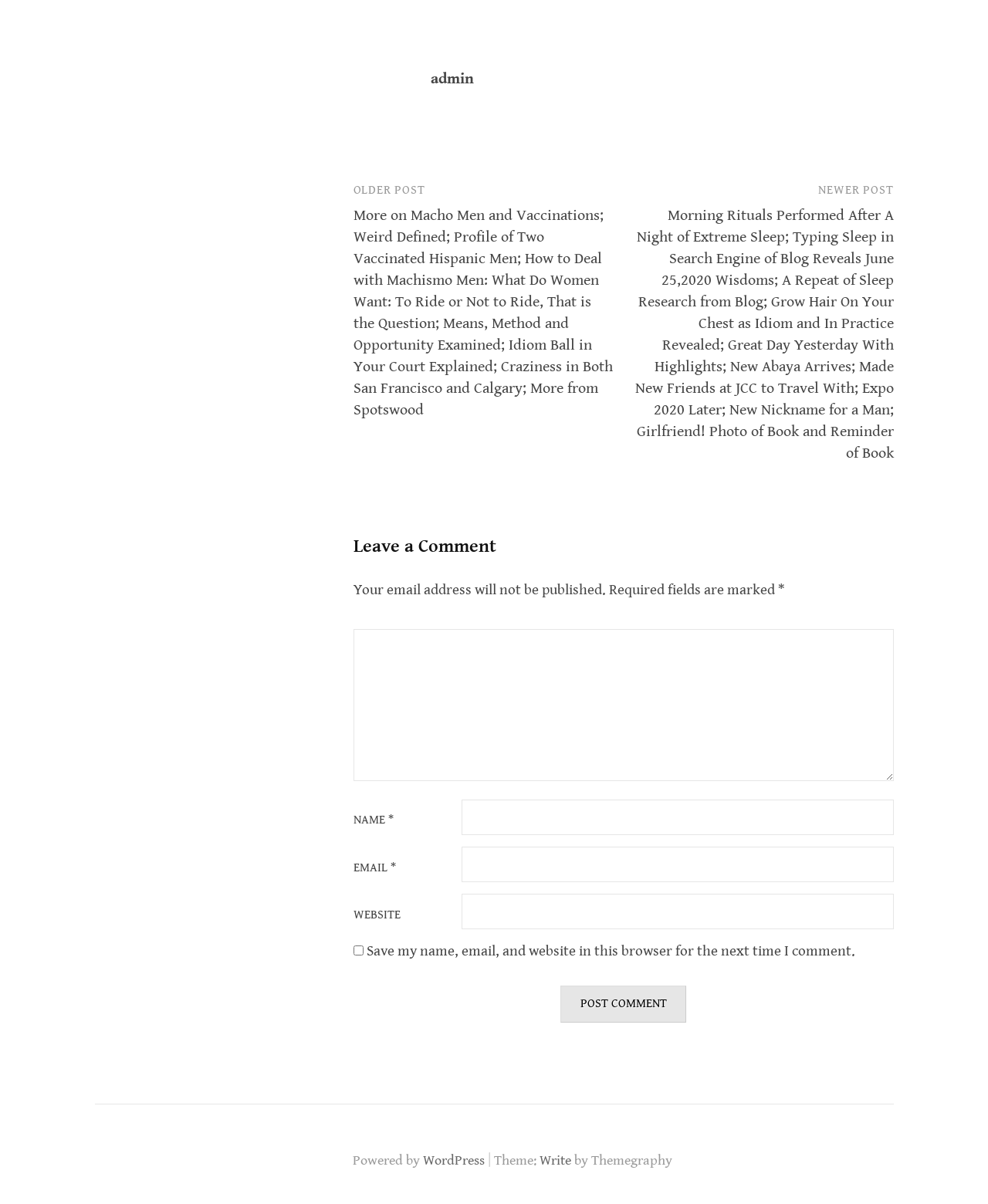Respond with a single word or short phrase to the following question: 
What is the purpose of the 'Leave a Comment' section?

To leave a comment